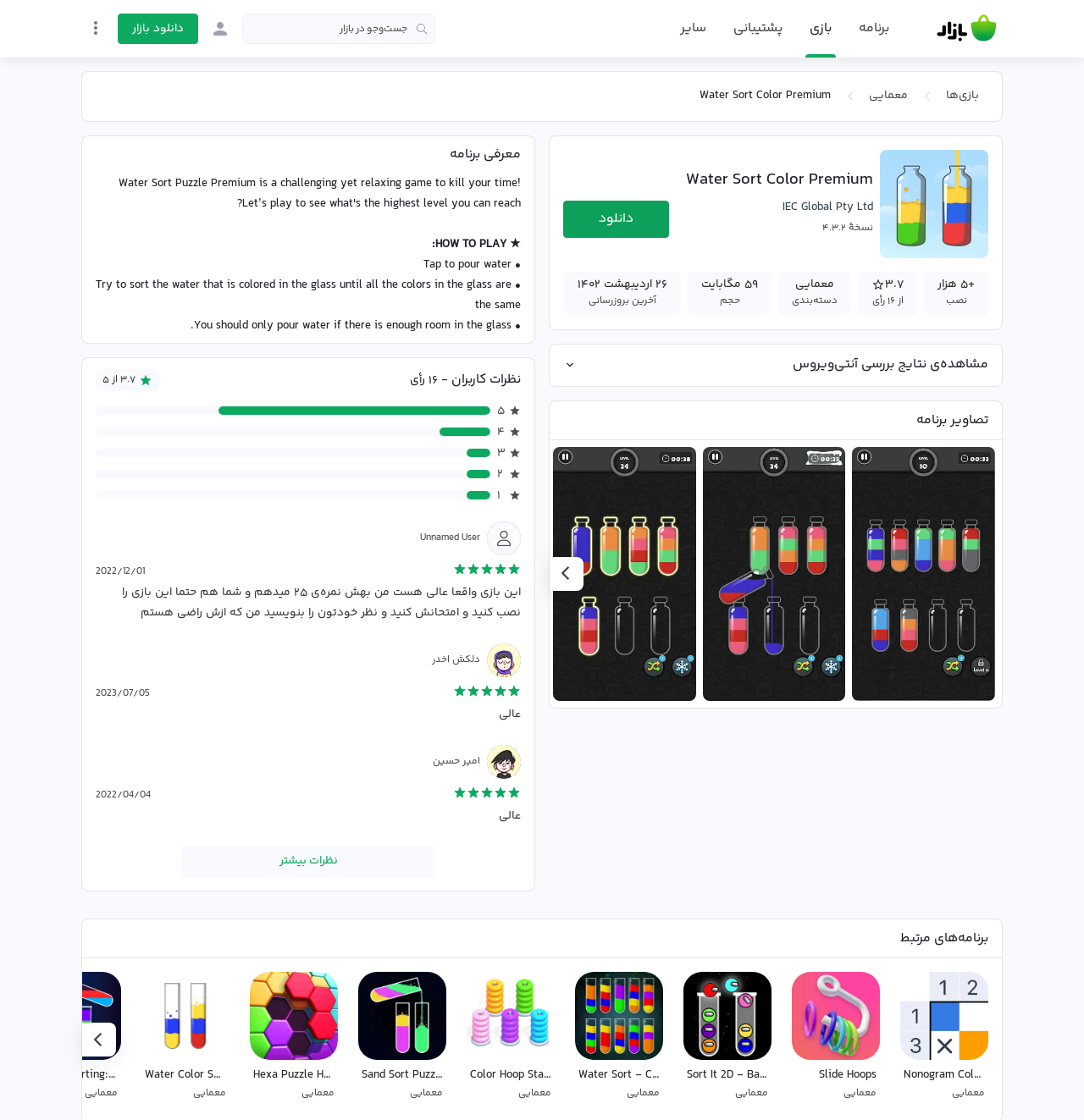Please mark the clickable region by giving the bounding box coordinates needed to complete this instruction: "View more comments".

[0.167, 0.756, 0.402, 0.783]